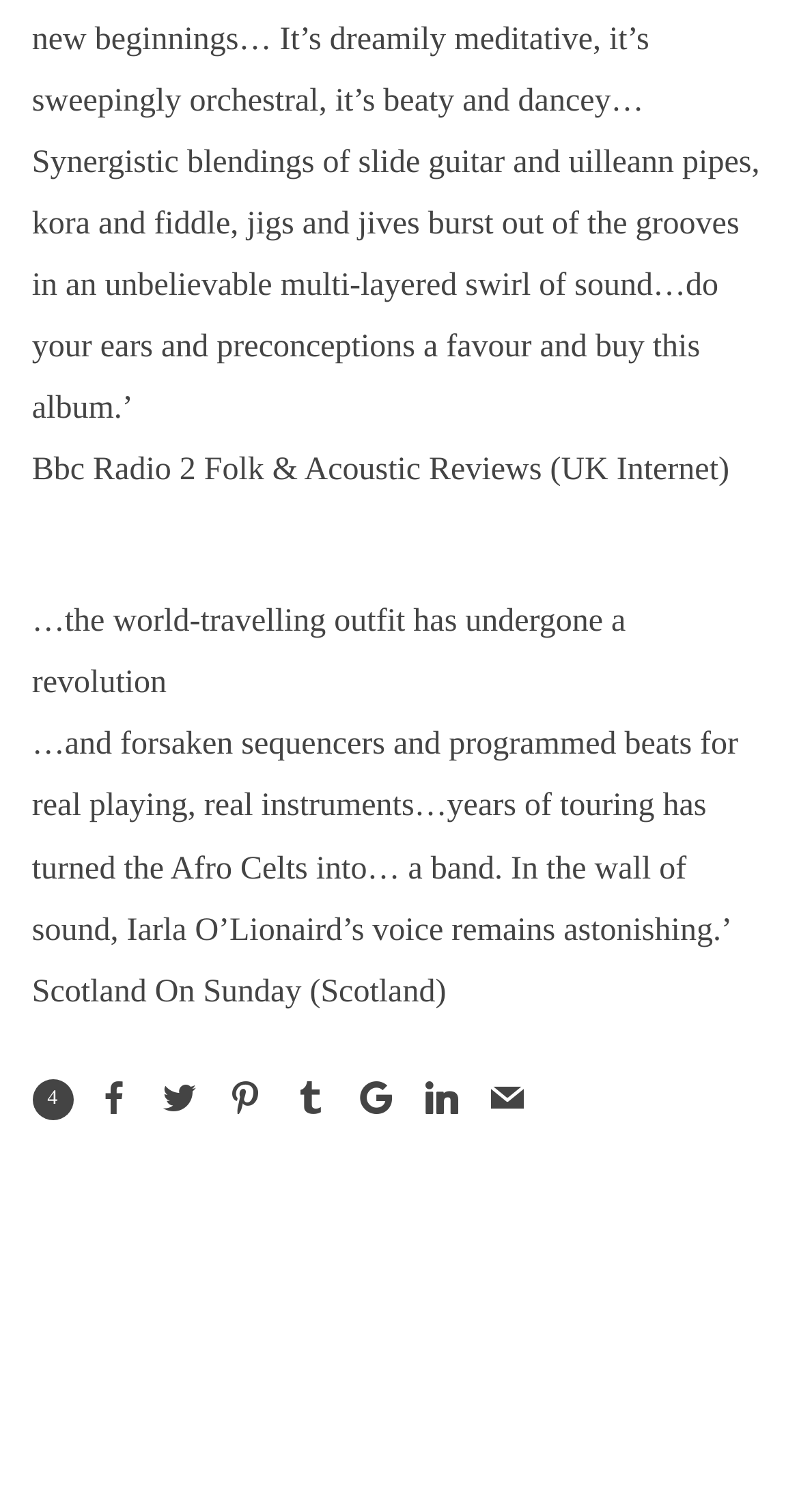Show the bounding box coordinates for the element that needs to be clicked to execute the following instruction: "Share on social media". Provide the coordinates in the form of four float numbers between 0 and 1, i.e., [left, top, right, bottom].

[0.04, 0.713, 0.091, 0.741]